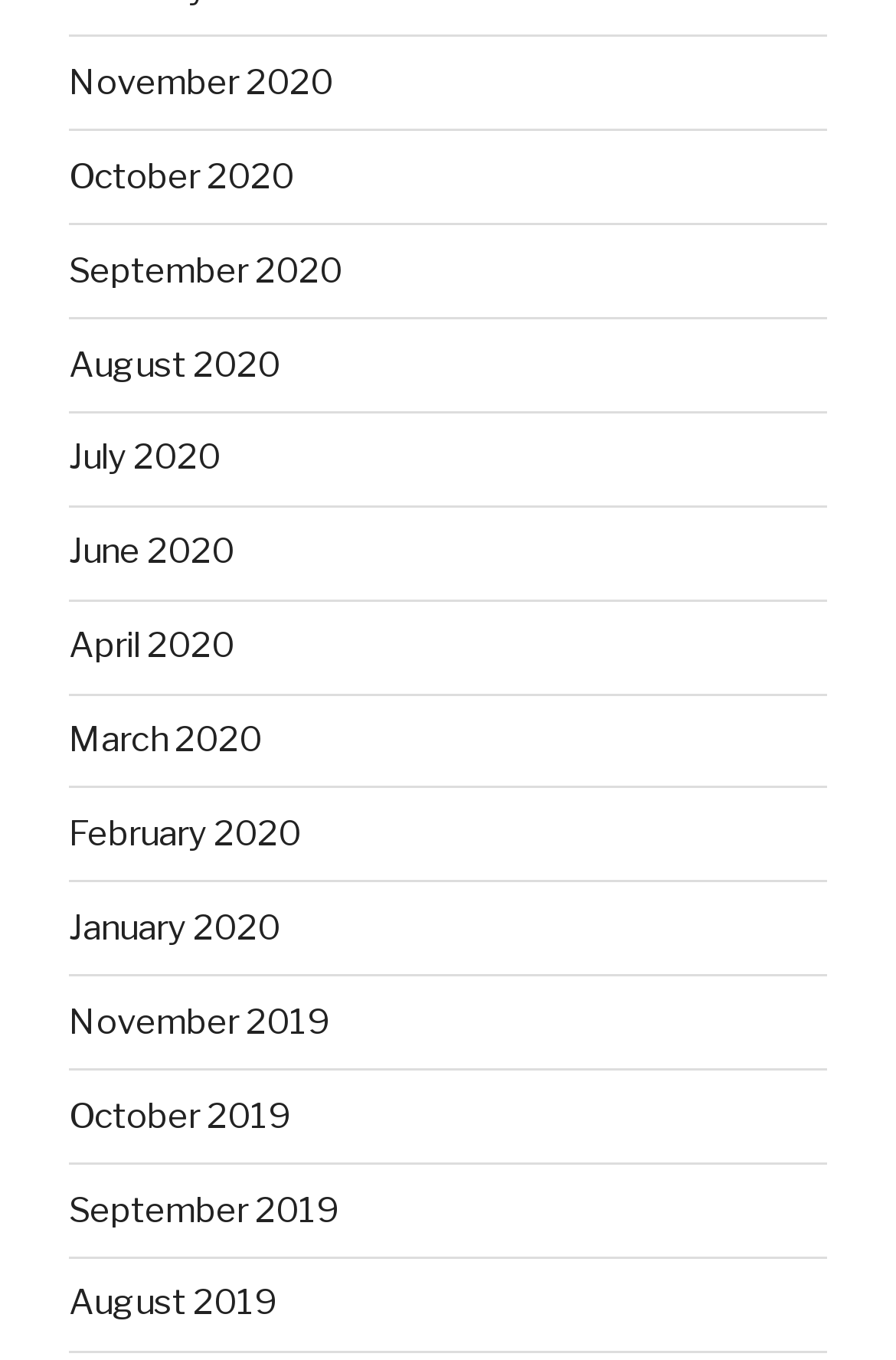What is the earliest month listed?
Using the details from the image, give an elaborate explanation to answer the question.

By examining the list of links, I found that the earliest month listed is November 2019, which is located at the bottom of the list.